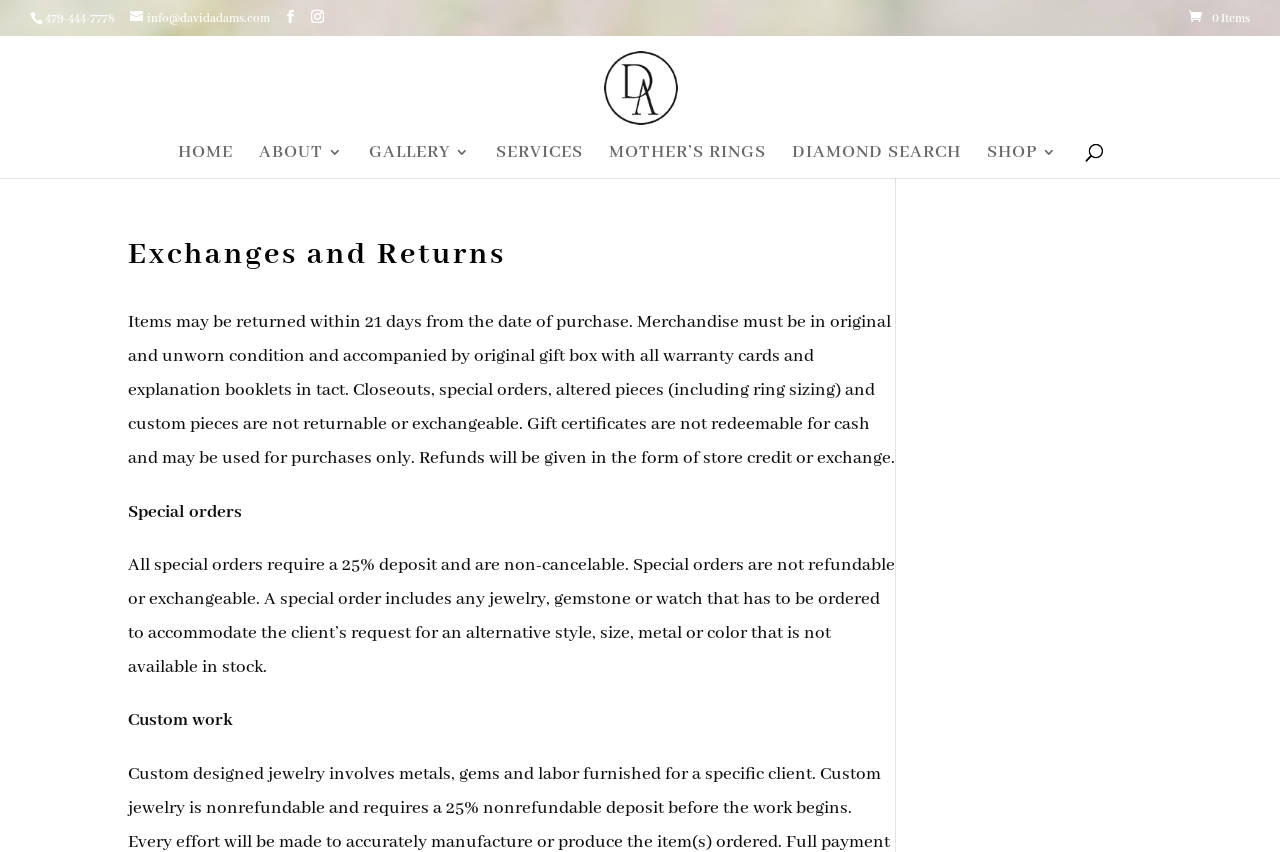Respond to the question below with a concise word or phrase:
What is the condition for returning merchandise?

Original and unworn condition